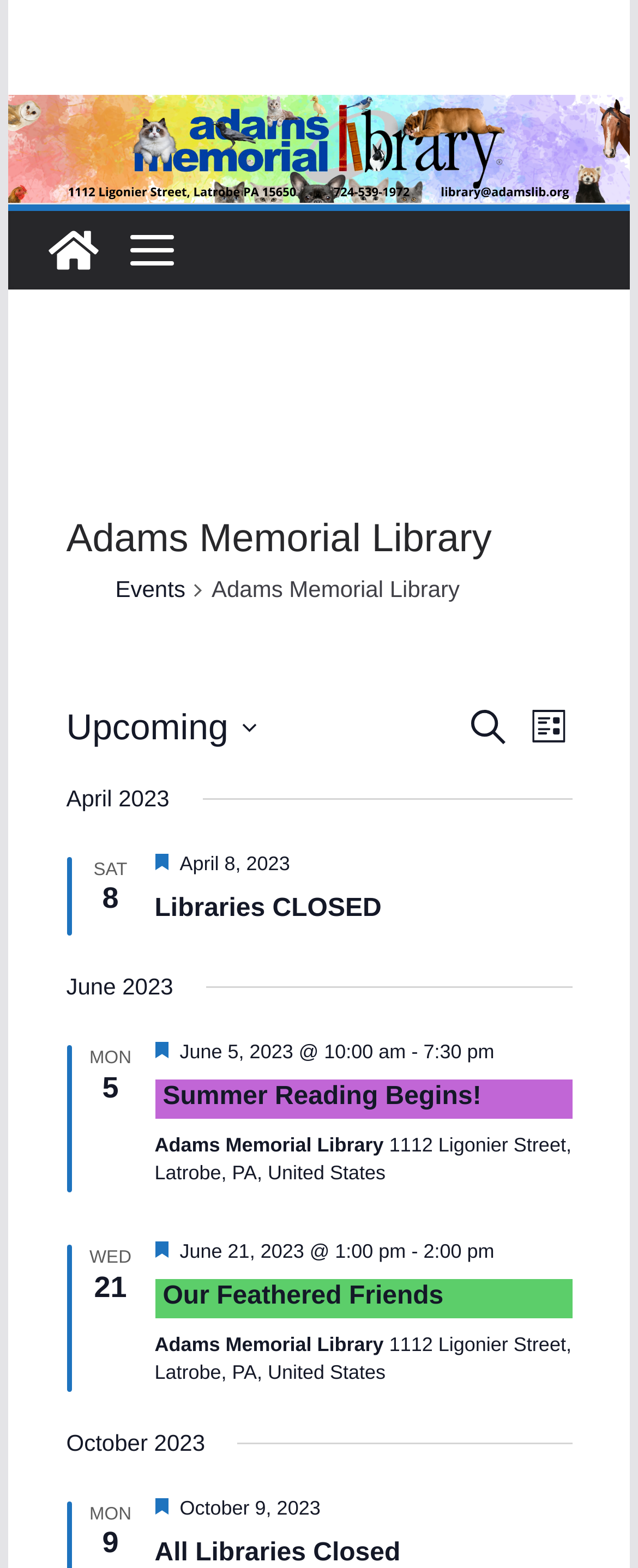Find the bounding box coordinates of the element I should click to carry out the following instruction: "View 'Libraries CLOSED' event".

[0.242, 0.571, 0.598, 0.59]